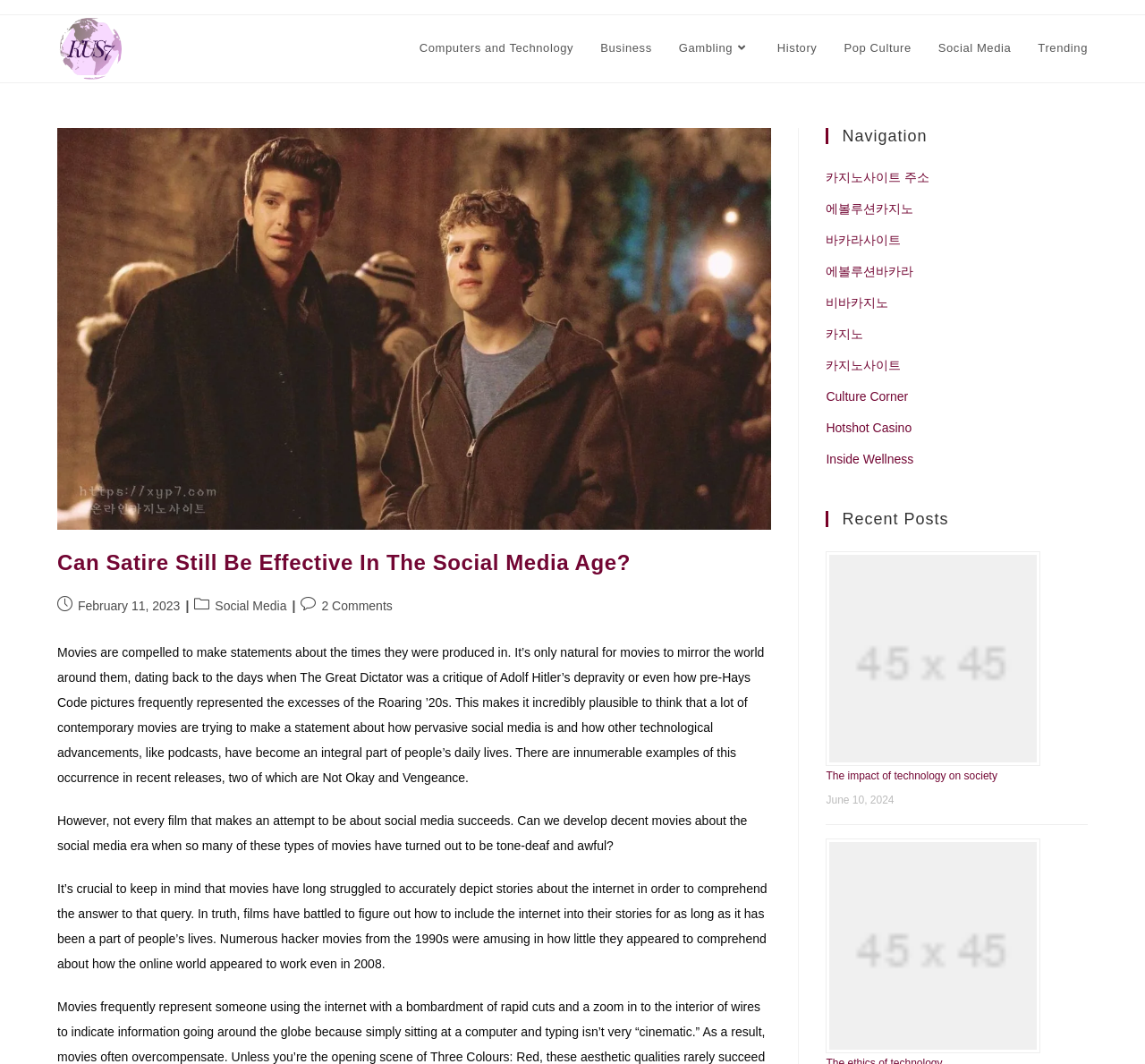Generate a comprehensive description of the contents of the webpage.

This webpage is about satire and trending news, with a focus on social media. At the top left, there is a logo image and a link to the website's logo. Below the logo, there are several links to different categories, including Computers and Technology, Business, Gambling, History, Pop Culture, Social Media, and Trending.

The main content of the page is an article titled "Can Satire Still Be Effective In The Social Media Age?" which is located at the top center of the page. The article has a heading, a brief summary, and a "Read more" link. Below the article title, there is a list of post details, including the publication date, category, and number of comments.

The article itself is divided into several paragraphs, discussing how movies often try to make statements about the times they were produced in, and how social media has become an integral part of people's daily lives. The article also mentions that not every film that attempts to be about social media succeeds, and that movies have long struggled to accurately depict stories about the internet.

On the right side of the page, there is a navigation menu with links to various topics, including casinos, culture, wellness, and hotshot casino. Below the navigation menu, there is a section titled "Recent Posts" with links to several articles, including "The impact of technology on society" and "The ethics of technology". Each article has a heading, a brief summary, and a publication date.